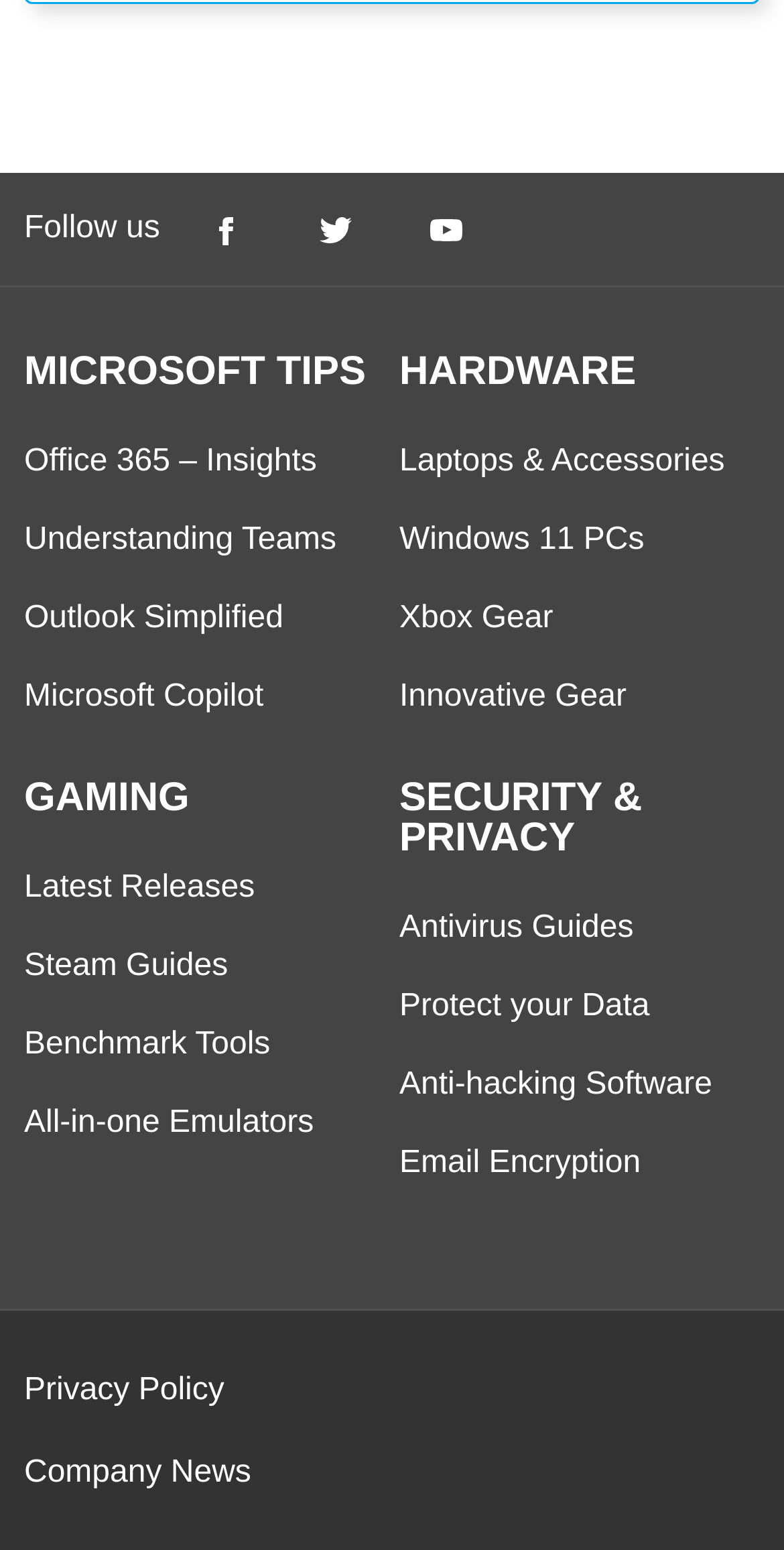Extract the bounding box coordinates of the UI element described: "alt="Reflector Media Logo"". Provide the coordinates in the format [left, top, right, bottom] with values ranging from 0 to 1.

[0.547, 0.905, 0.969, 0.941]